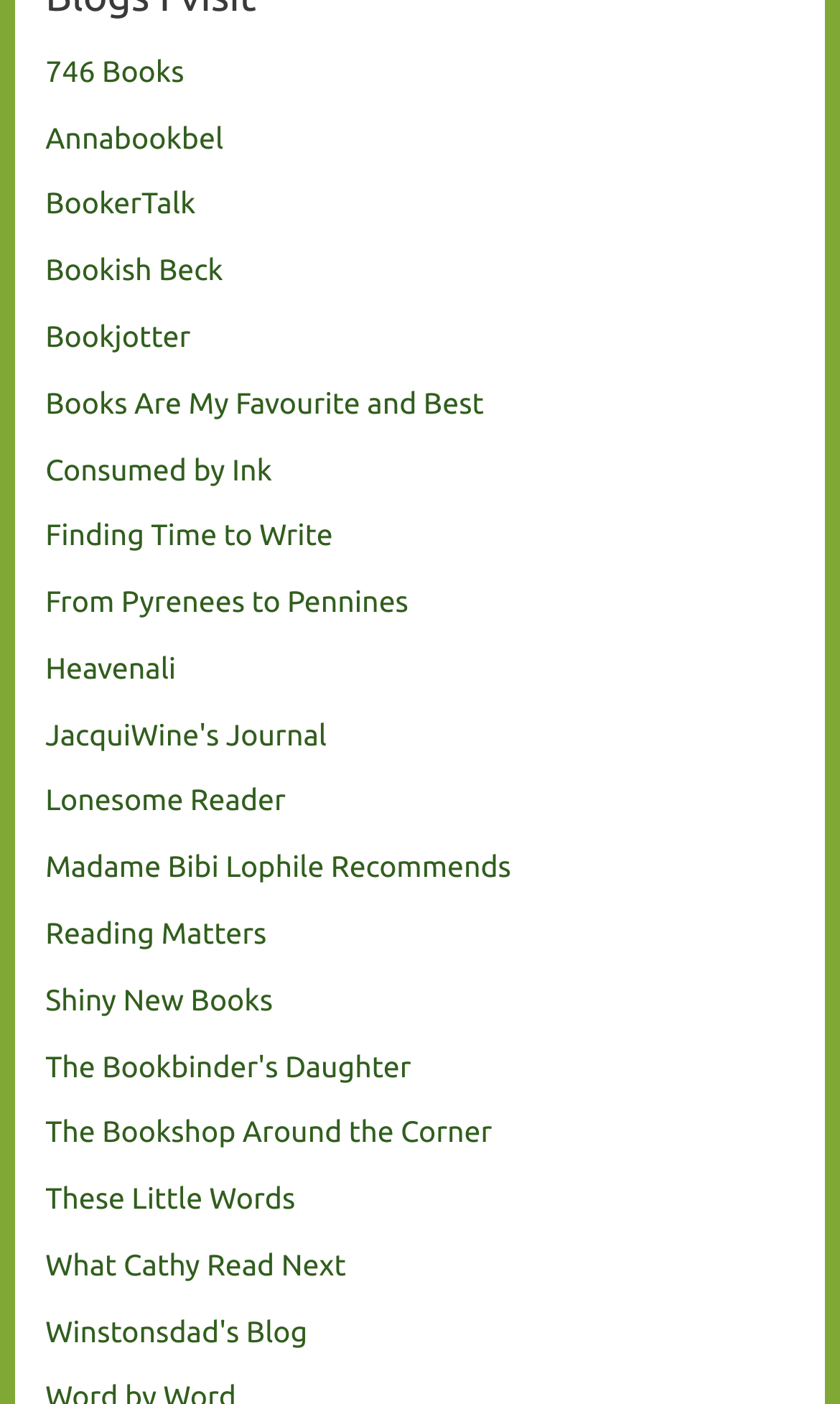Identify the bounding box coordinates of the section that should be clicked to achieve the task described: "explore Books Are My Favourite and Best".

[0.054, 0.274, 0.576, 0.299]